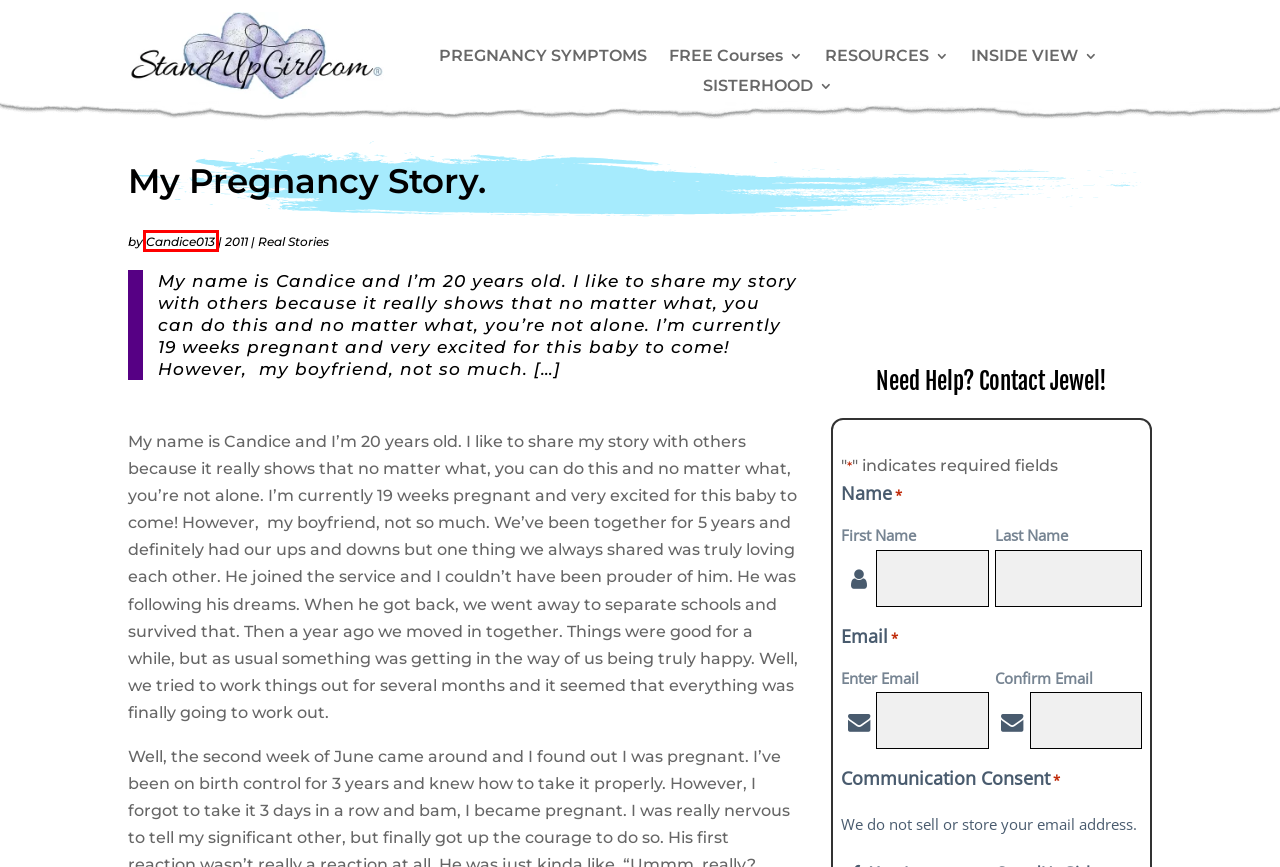Given a webpage screenshot featuring a red rectangle around a UI element, please determine the best description for the new webpage that appears after the element within the bounding box is clicked. The options are:
A. Free Britney | StandUpGirl.com
B. Marketing Materials Request | StandUpGirl.com
C. Window To The Womb Interactive Experience | StandUpGirl.com
D. StandUpGirl.com | Pregnancy Resources
E. Full Privacy Policy | StandUpGirl.com
F. Early Pregnancy Symptoms | StandUpGirl.com
G. Featuring Real Stories Blog Category | StandUpGirl.com
H. Medical Terms Of Use | StandUpGirl.com

D